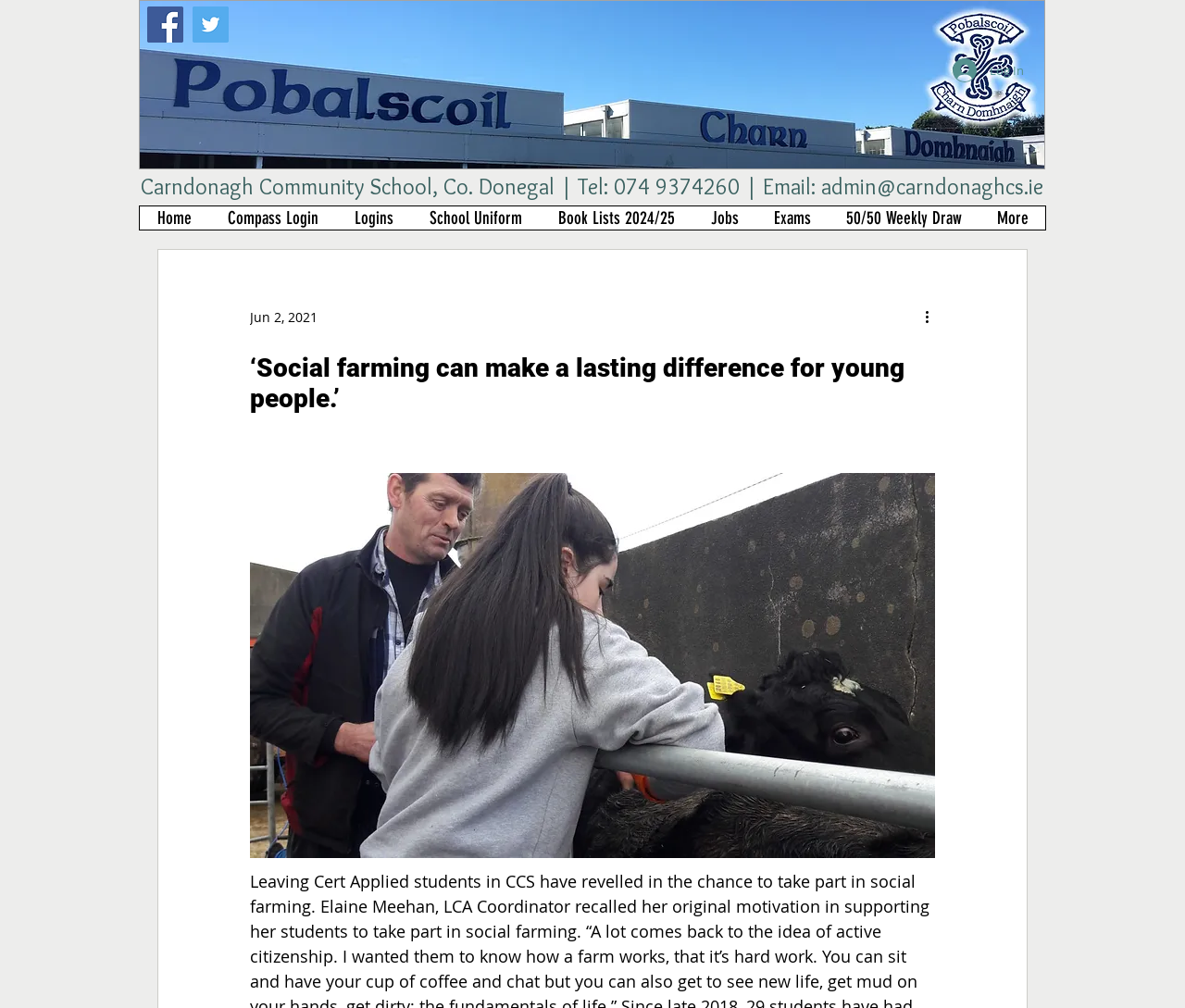Give a complete and precise description of the webpage's appearance.

The webpage appears to be the website of Carndonagh Community School, Co. Donegal. At the top left corner, there is a school logo image, accompanied by a social bar with links to Facebook and Twitter. To the right of the social bar, there is a "Log In" button. 

Below the logo and social bar, the school's contact information is displayed, including phone number and email address. The email address is a clickable link. 

The main content of the webpage is a news article or blog post with the title "‘Social farming can make a lasting difference for young people.’". The article is accompanied by a button that allows users to perform more actions, such as reading more or sharing the article. 

On the top navigation bar, there are links to various sections of the website, including "Home", "Compass Login", "Logins", "School Uniform", "Book Lists 2024/25", "Jobs", "Exams", and "50/50 Weekly Draw". The navigation bar also has a "More" option at the end.